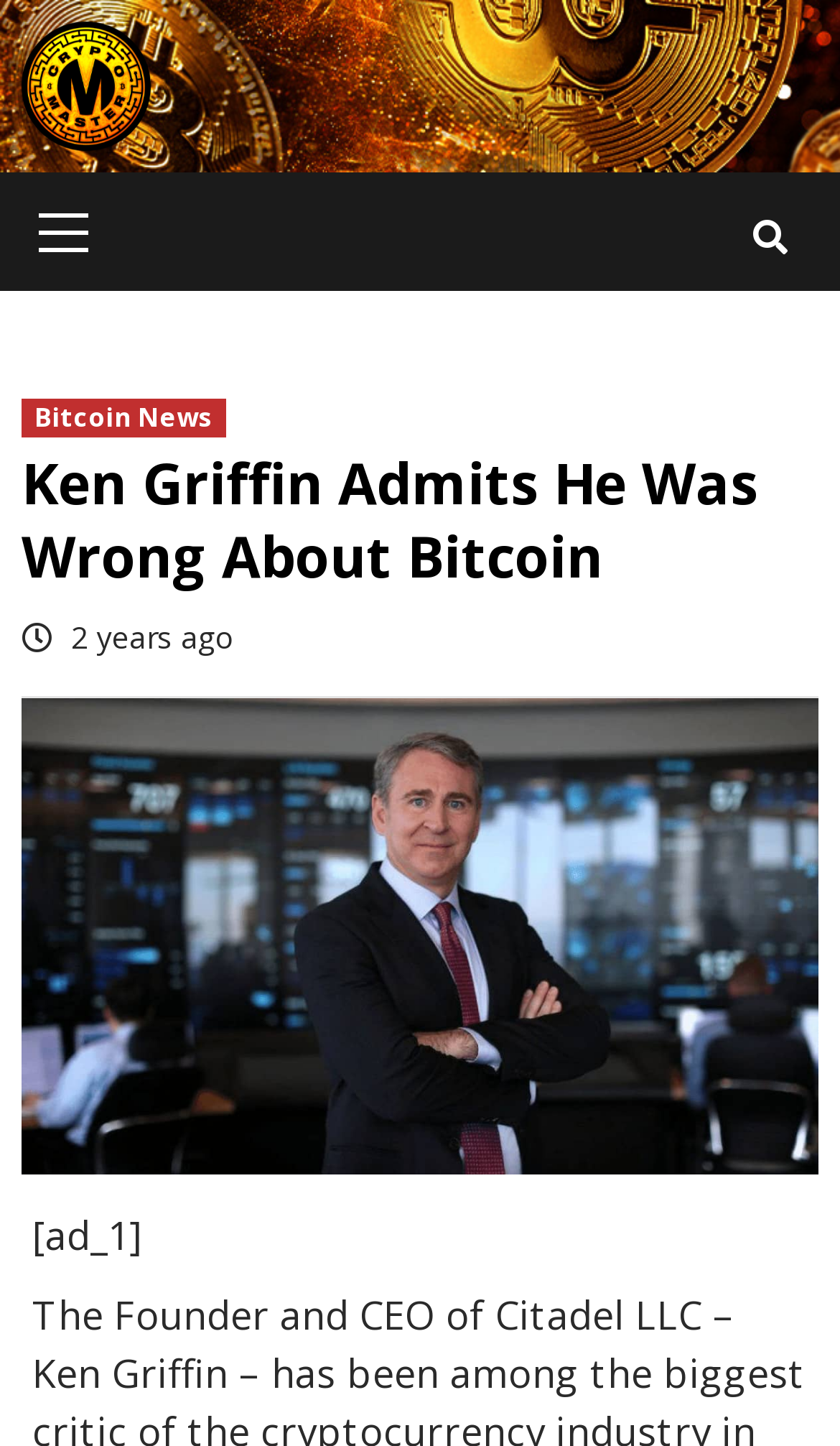Use a single word or phrase to respond to the question:
How old is the news article?

2 years ago